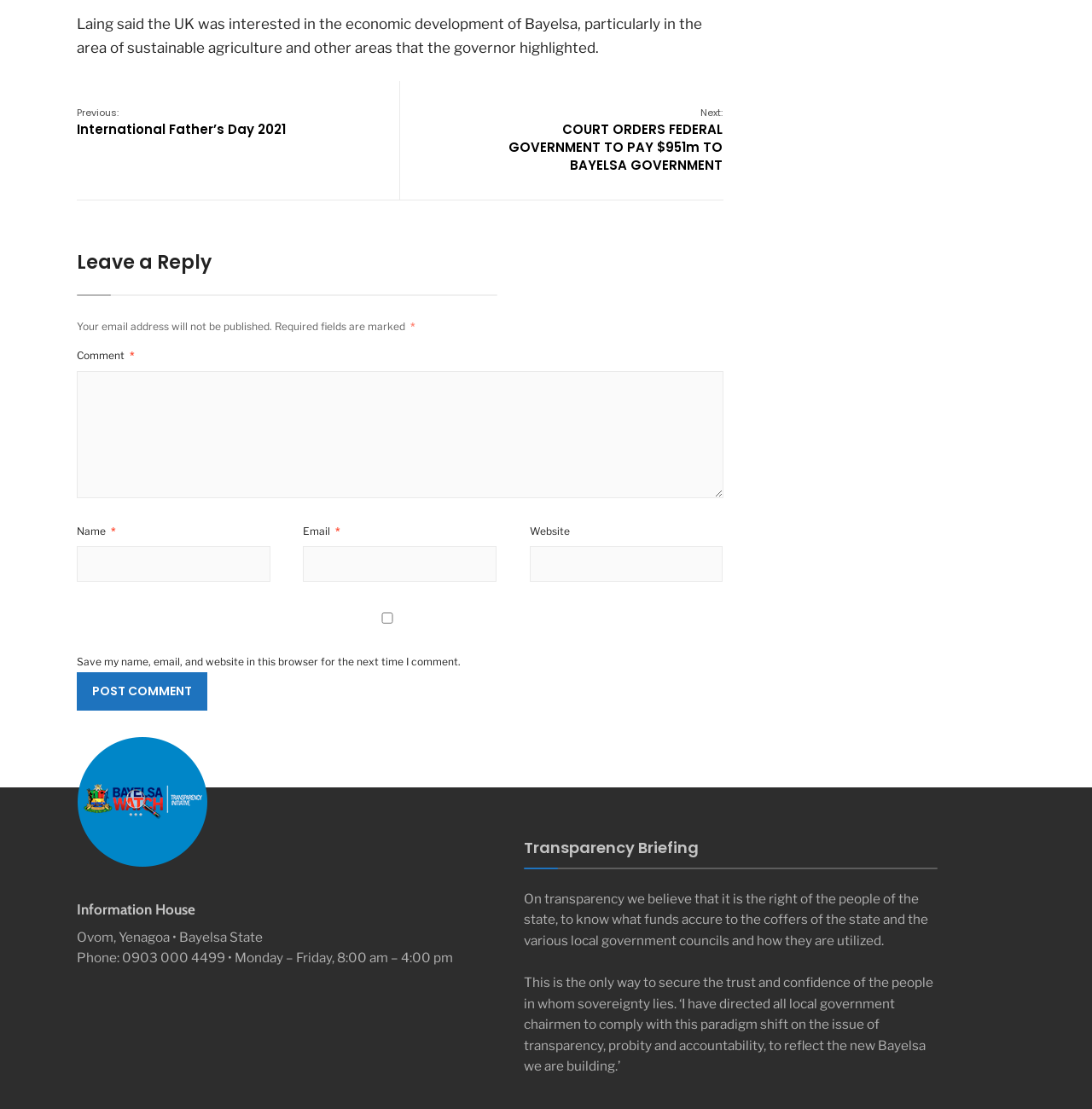Please determine the bounding box coordinates of the element's region to click in order to carry out the following instruction: "Check the 'Save my name, email, and website in this browser for the next time I comment' checkbox". The coordinates should be four float numbers between 0 and 1, i.e., [left, top, right, bottom].

[0.07, 0.552, 0.639, 0.562]